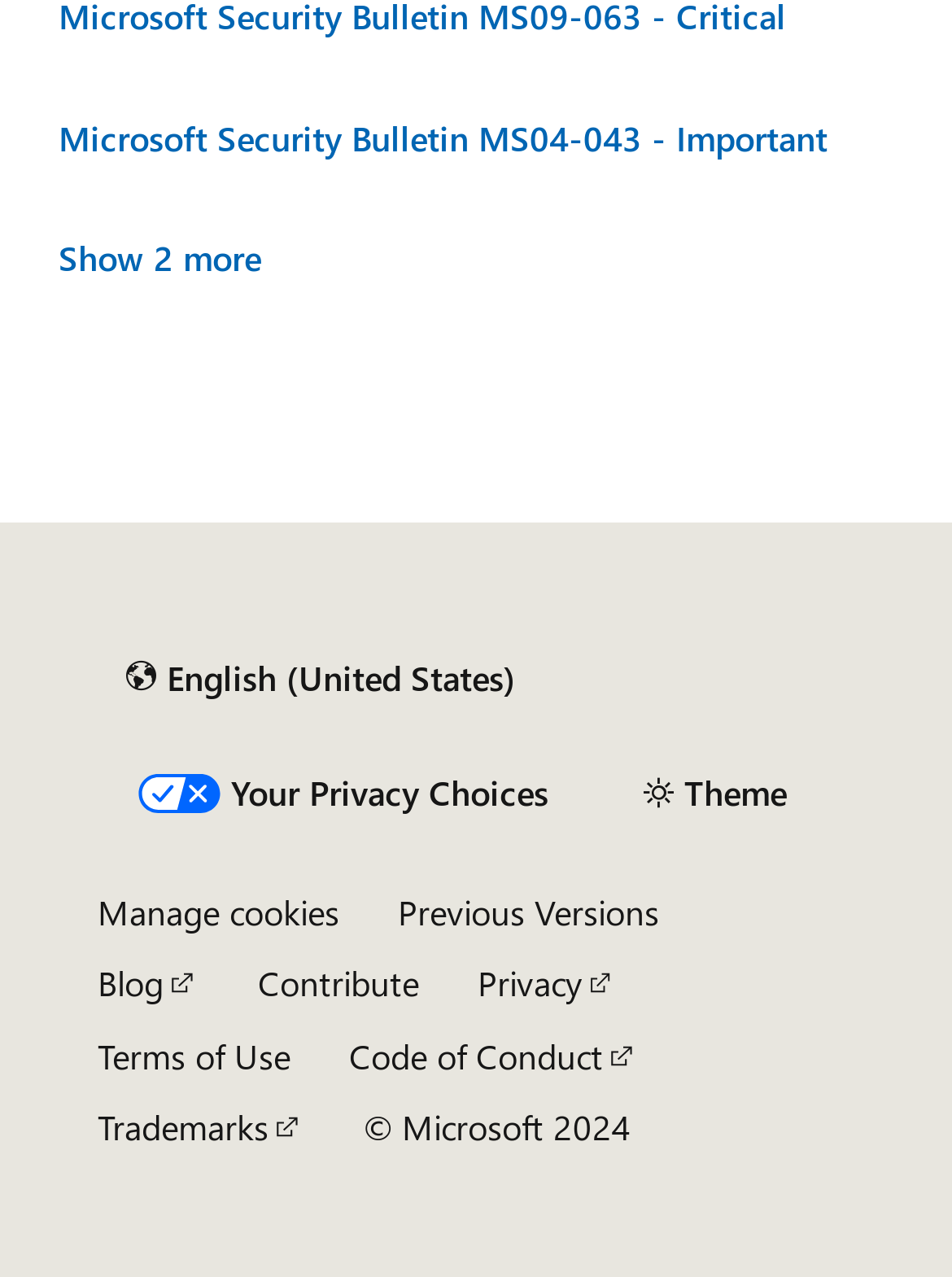Please find the bounding box for the following UI element description. Provide the coordinates in (top-left x, top-left y, bottom-right x, bottom-right y) format, with values between 0 and 1: Blog

[0.103, 0.752, 0.209, 0.788]